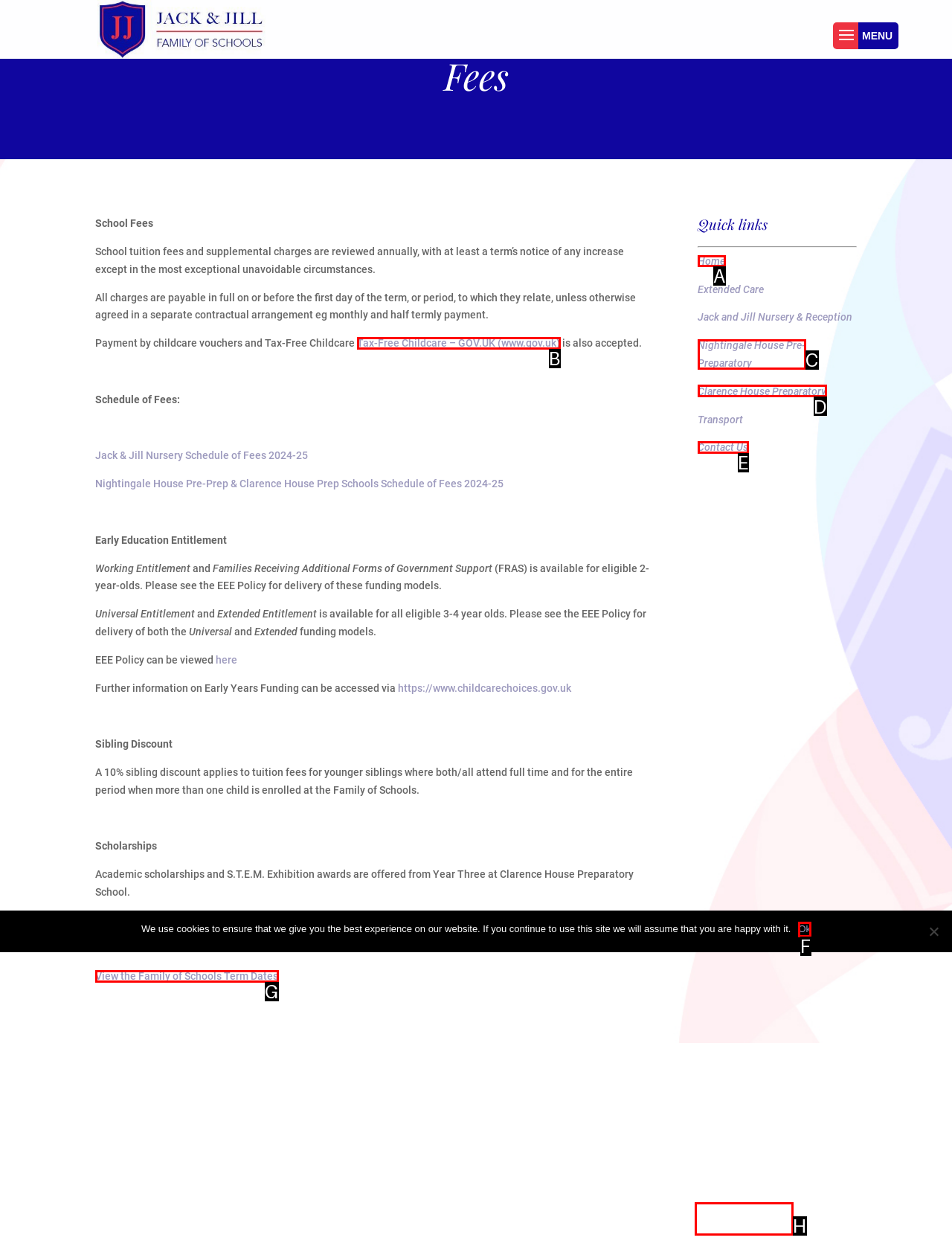What is the letter of the UI element you should click to Visit the homepage? Provide the letter directly.

A